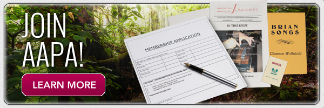What is the color of the 'Learn More' button?
Refer to the image and give a detailed answer to the question.

The design of the image is inviting, and the 'Learn More' button is highlighted in a contrasting purple color, encouraging viewers to engage further with the organization and explore its offerings.